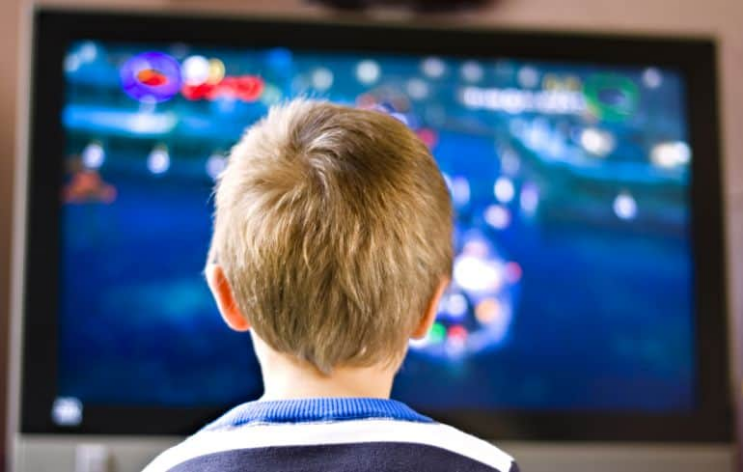Using the information in the image, could you please answer the following question in detail:
What is displayed on the television screen?

The caption describes the television screen as displaying a vibrant scene indicative of a video game, filled with various bright colors and dynamic graphics, suggesting action or adventure.